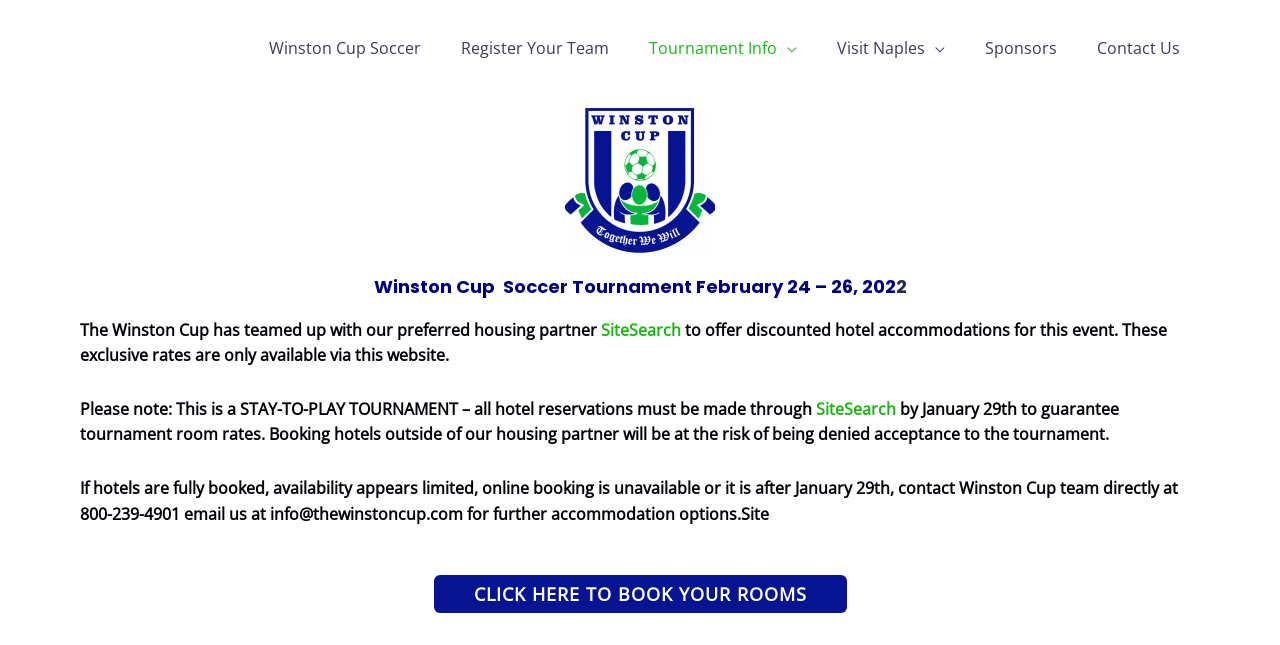Answer briefly with one word or phrase:
Who is the preferred housing partner?

SiteSearch